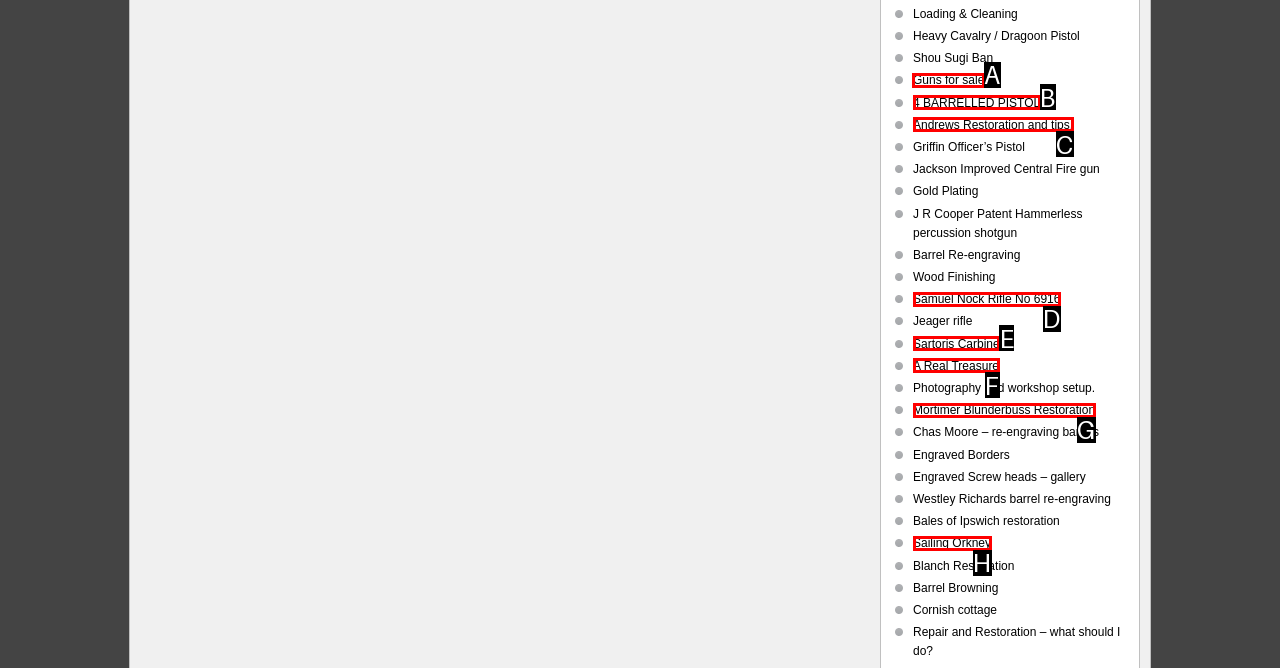To complete the task: Visit 'Guns for sale', which option should I click? Answer with the appropriate letter from the provided choices.

A